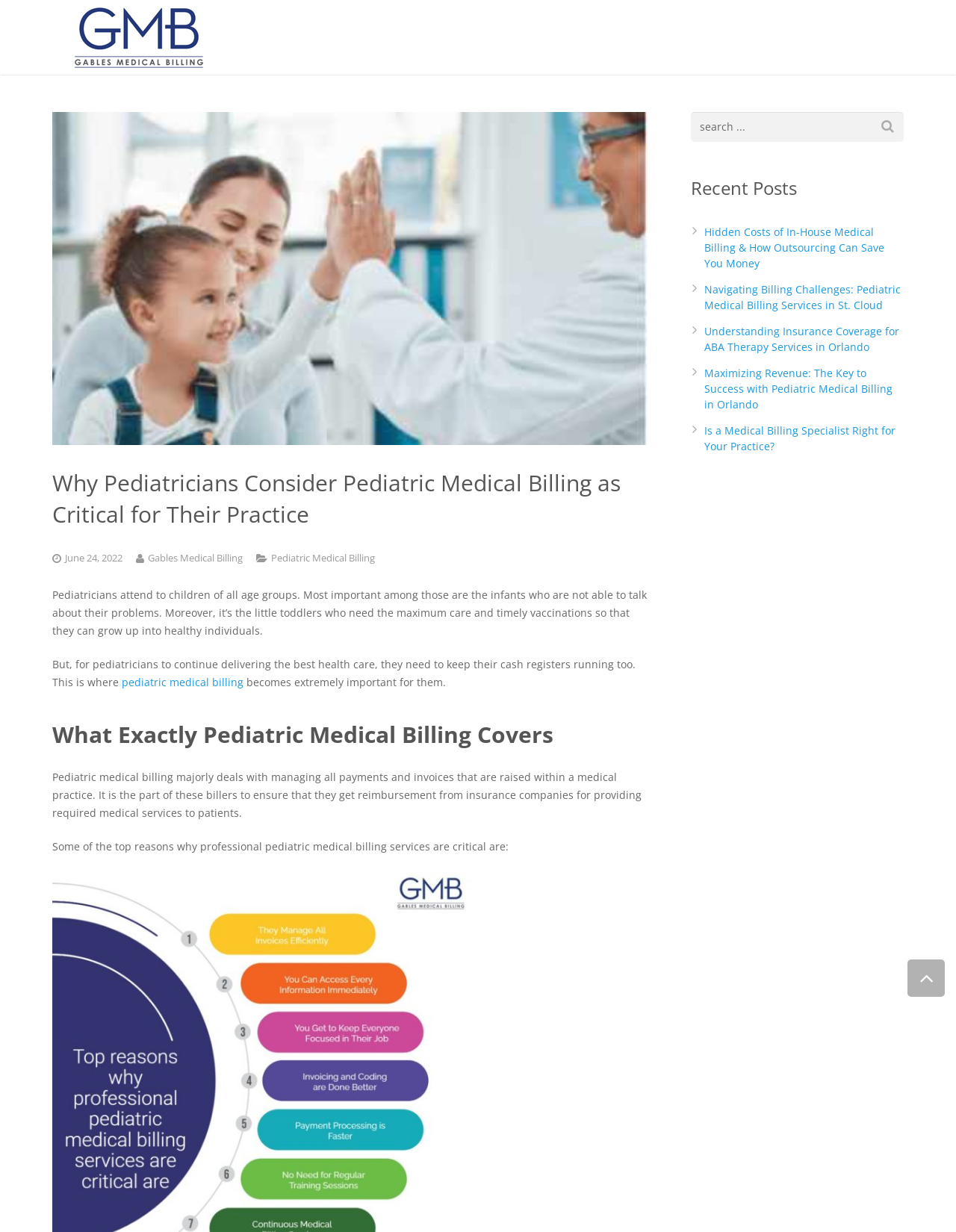What is the purpose of pediatric medical billing?
From the image, provide a succinct answer in one word or a short phrase.

Managing payments and invoices